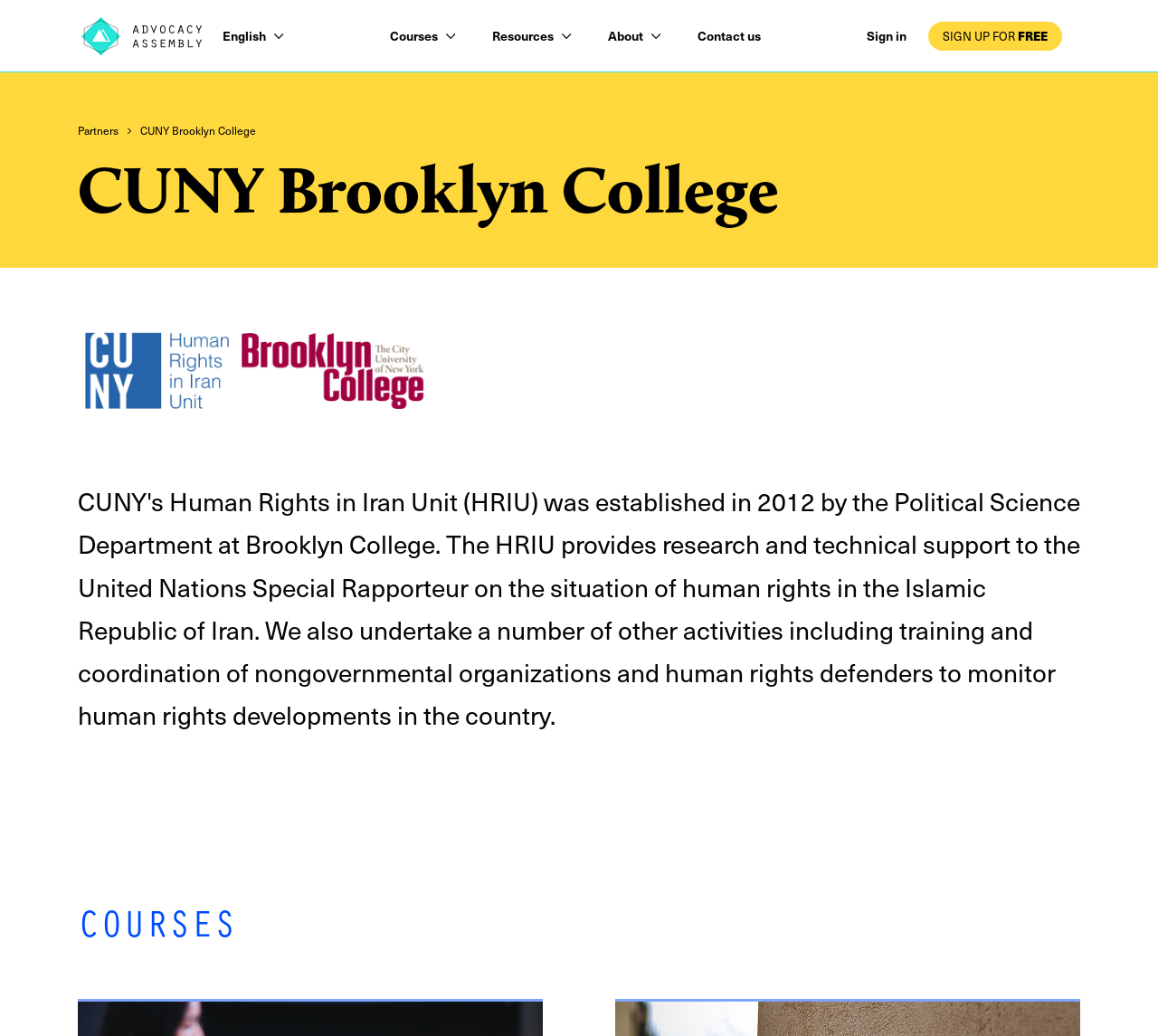Is the 'Sign in' button located at the top right corner?
Using the screenshot, give a one-word or short phrase answer.

Yes